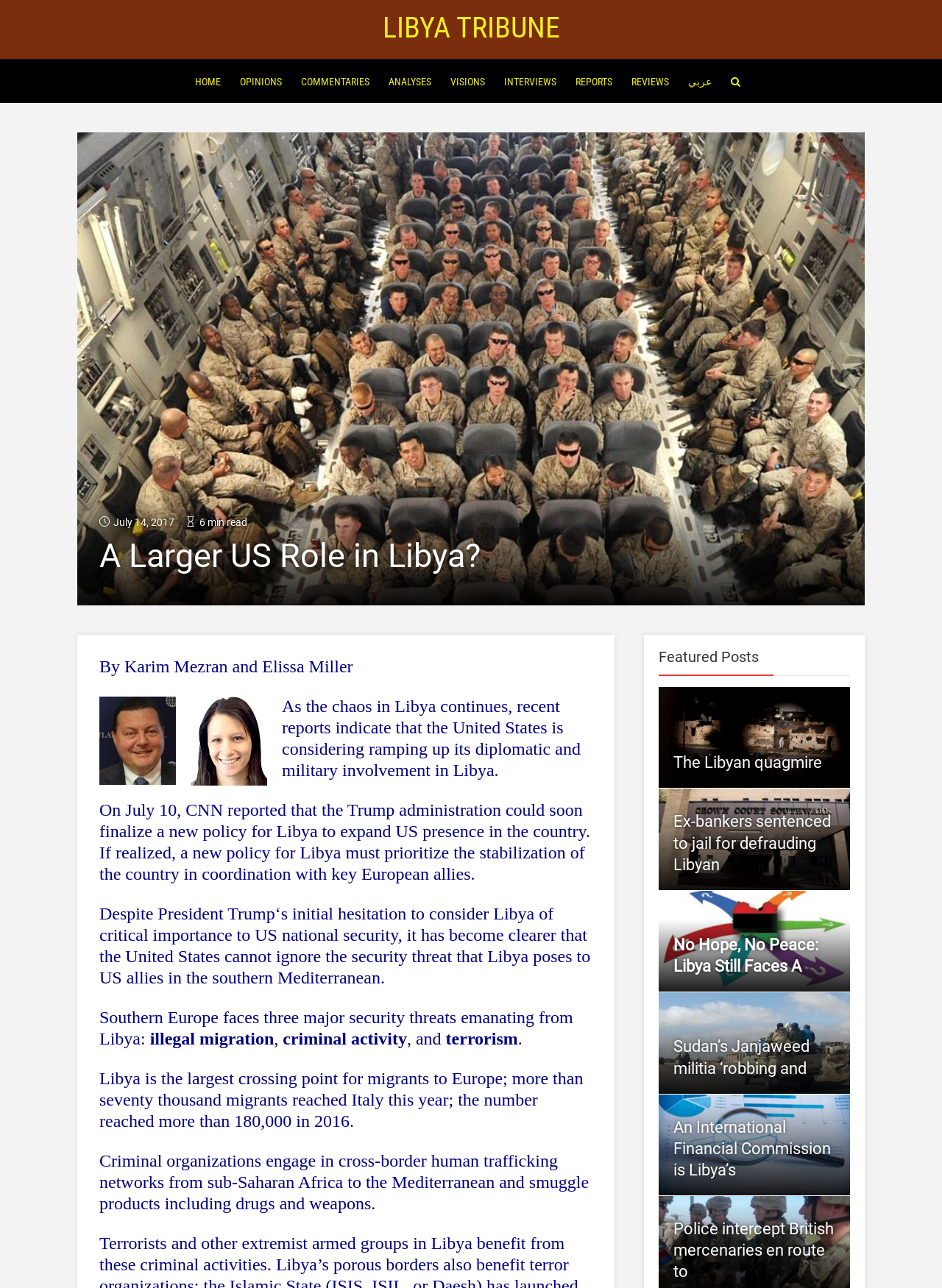Identify the bounding box for the UI element that is described as follows: "Reports".

[0.608, 0.046, 0.652, 0.081]